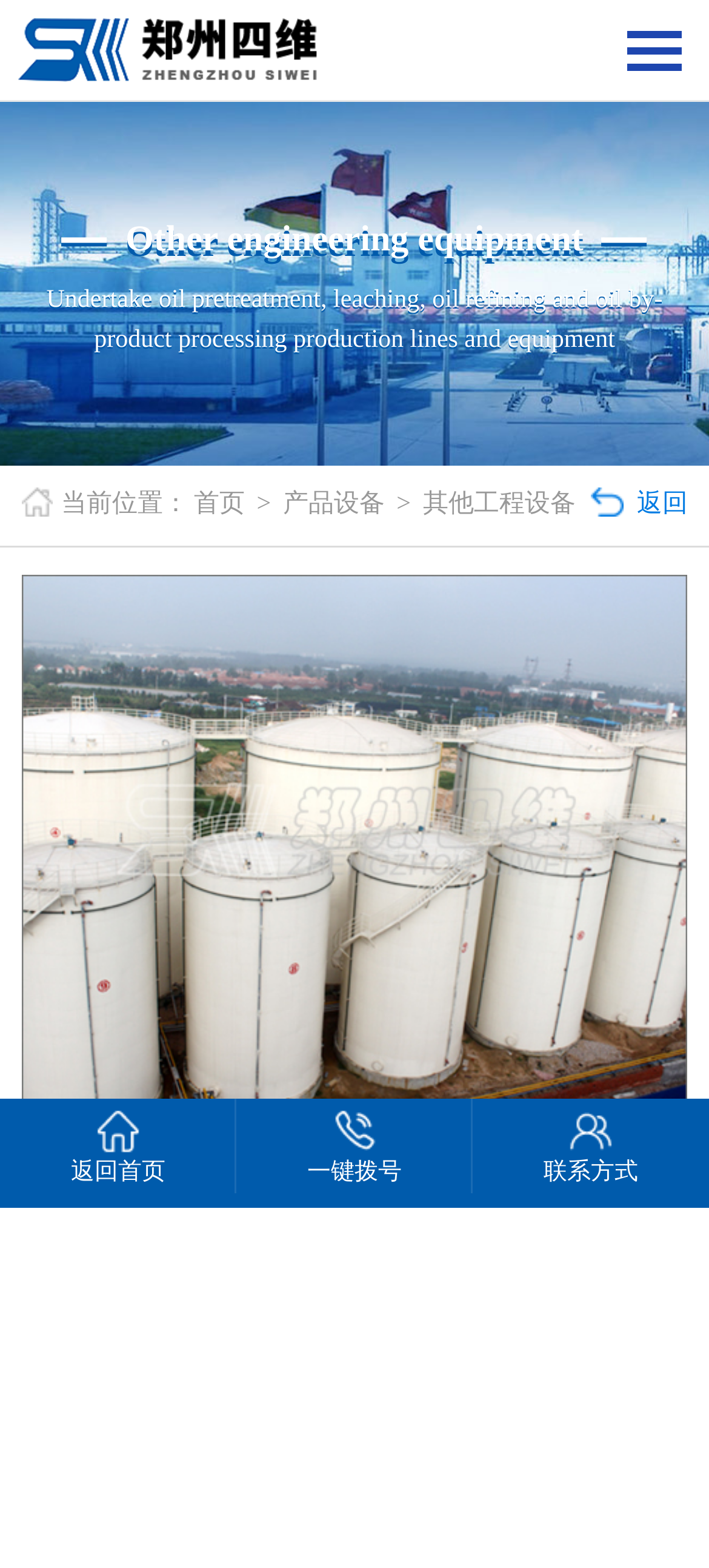Please specify the bounding box coordinates of the region to click in order to perform the following instruction: "Click the '其他工程设备' link".

[0.589, 0.297, 0.819, 0.348]